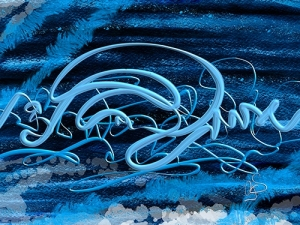What is the medium used to create the delicate swirls in the foreground?
We need a detailed and meticulous answer to the question.

The caption describes the delicate swirls in the foreground as 'whimsical graphite-like swirls', which implies that the medium used to create these swirls is graphite or similar to graphite.